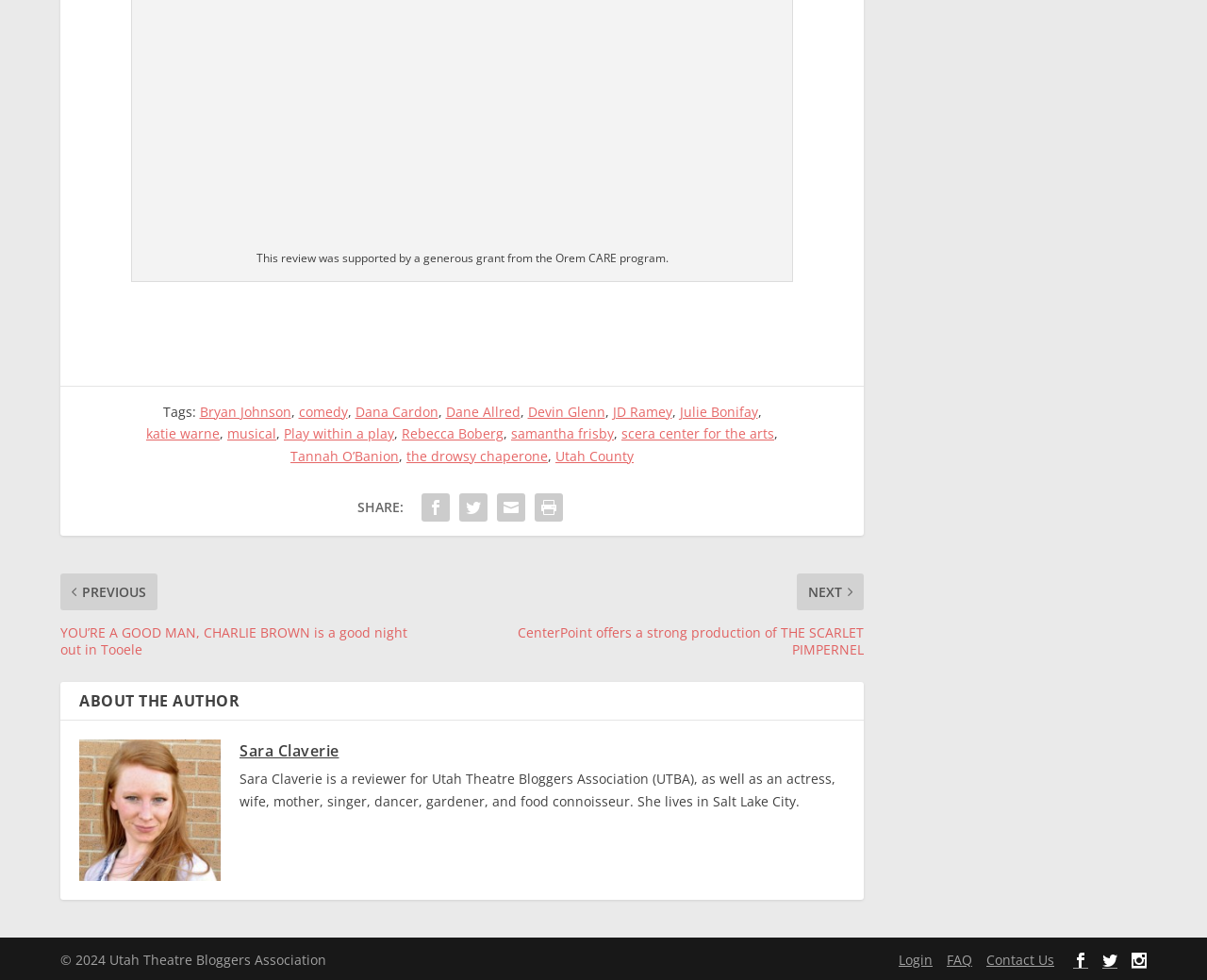Identify the bounding box coordinates of the area you need to click to perform the following instruction: "Click on the link to view Bryan Johnson's profile".

[0.165, 0.436, 0.241, 0.459]